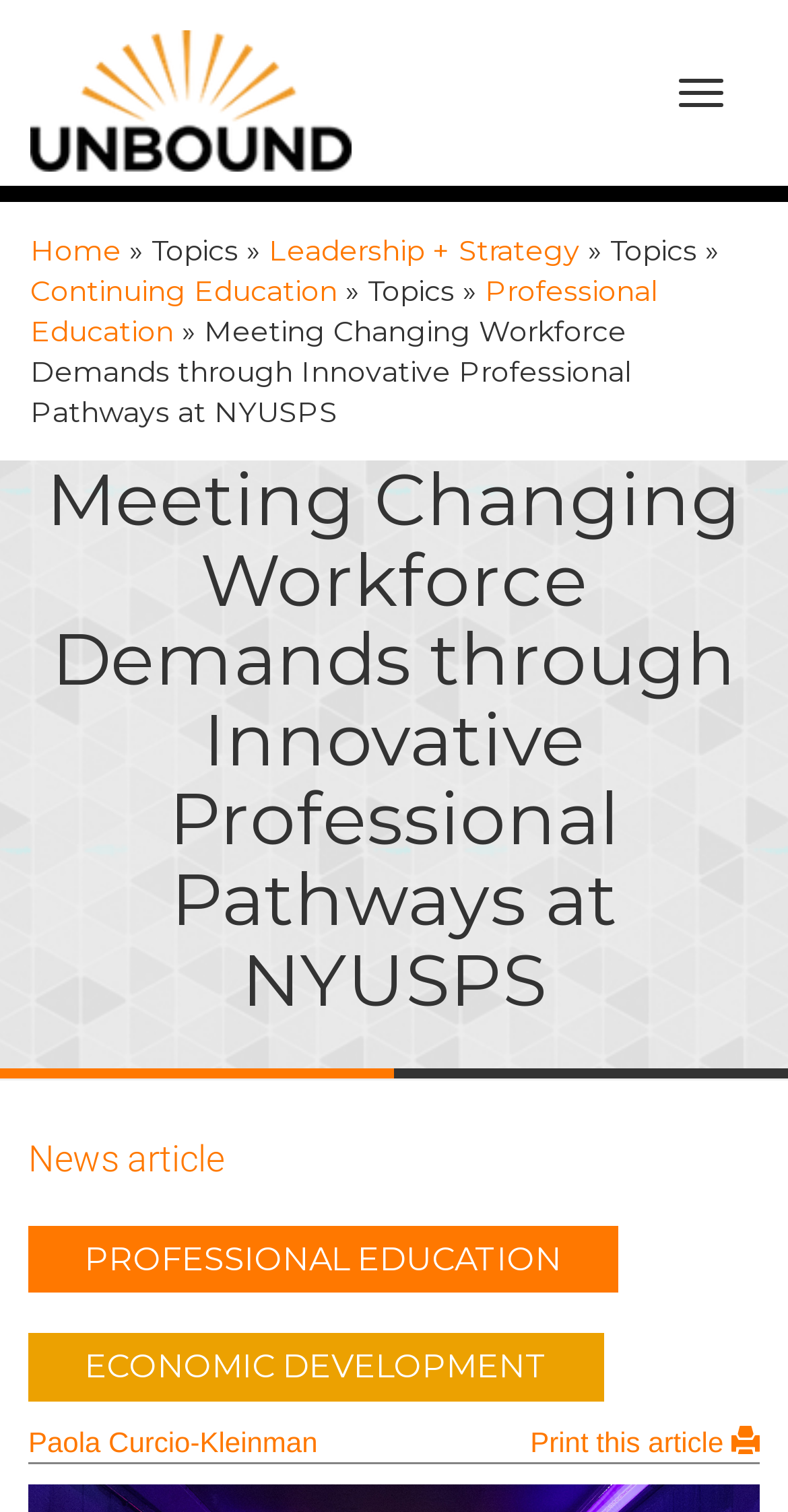What is the name of the school?
Look at the webpage screenshot and answer the question with a detailed explanation.

The name of the school can be inferred from the heading 'Meeting Changing Workforce Demands through Innovative Professional Pathways at NYUSPS' which is a prominent element on the webpage, indicating that the webpage is about the NYU School of Professional Studies.